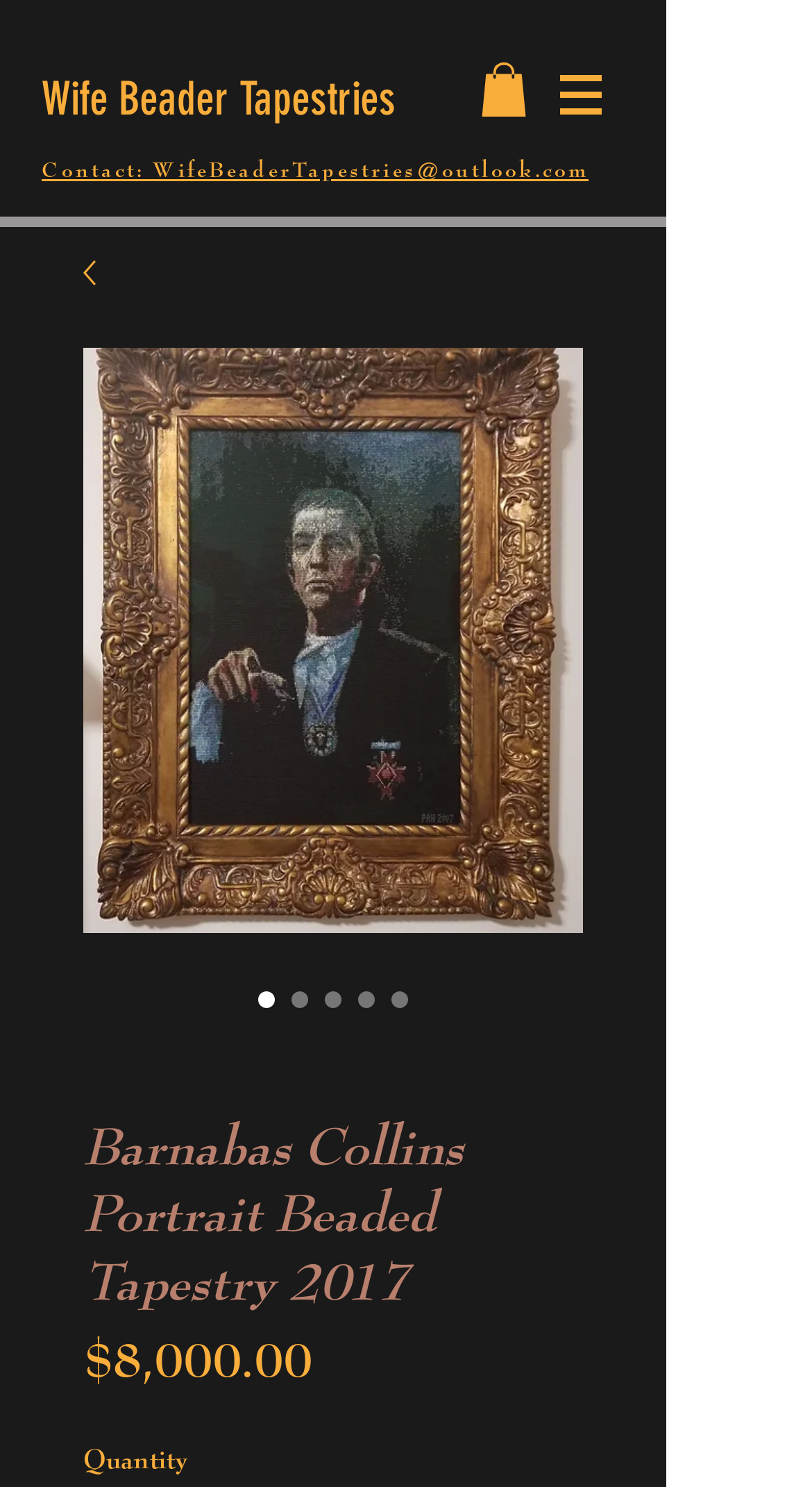Generate the text content of the main headline of the webpage.

Barnabas Collins Portrait Beaded Tapestry 2017